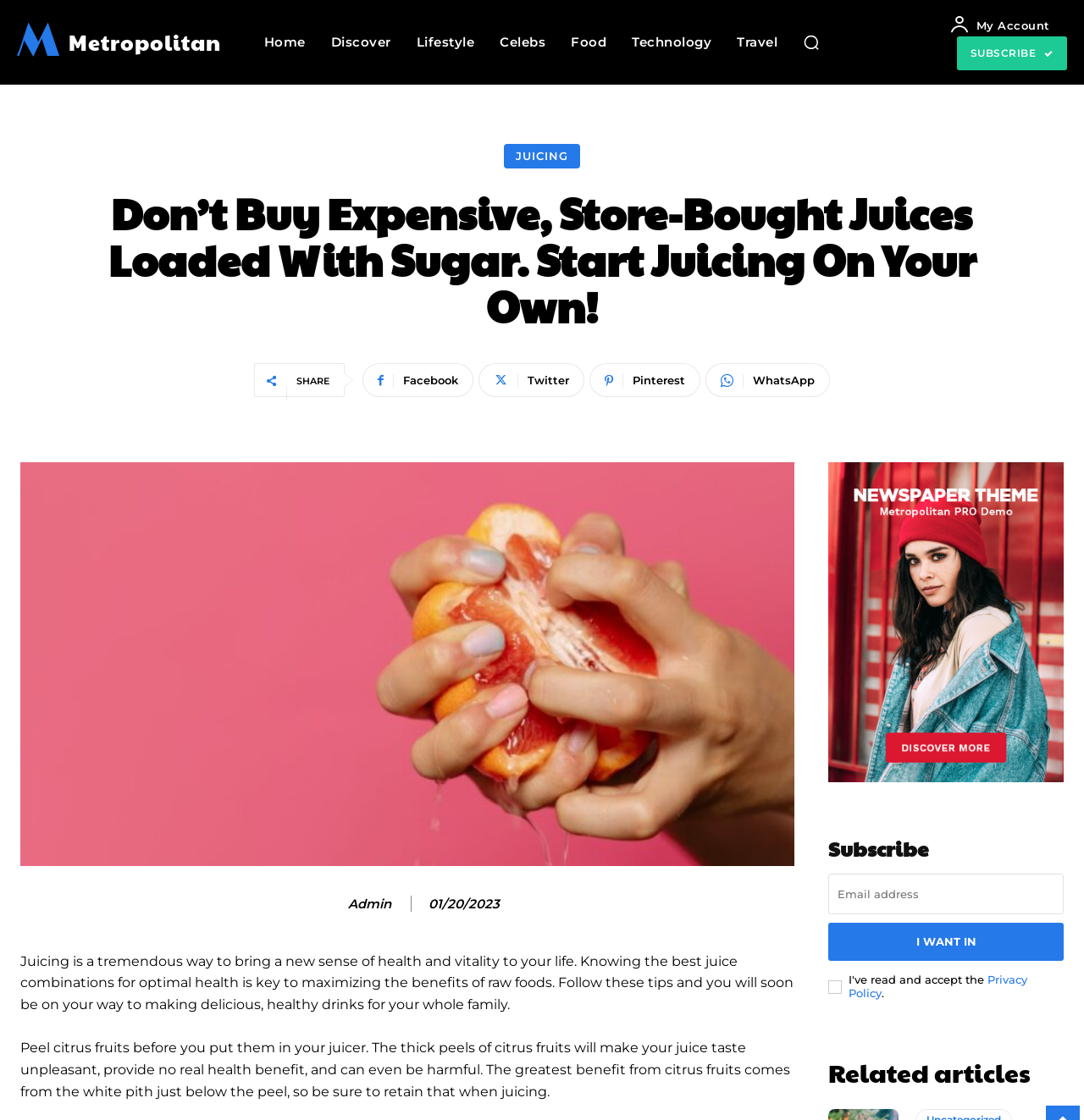Based on the image, give a detailed response to the question: What is the purpose of the 'Search' button?

The 'Search' button is likely intended to allow users to search for specific topics or keywords within the website, making it easier to find relevant information.